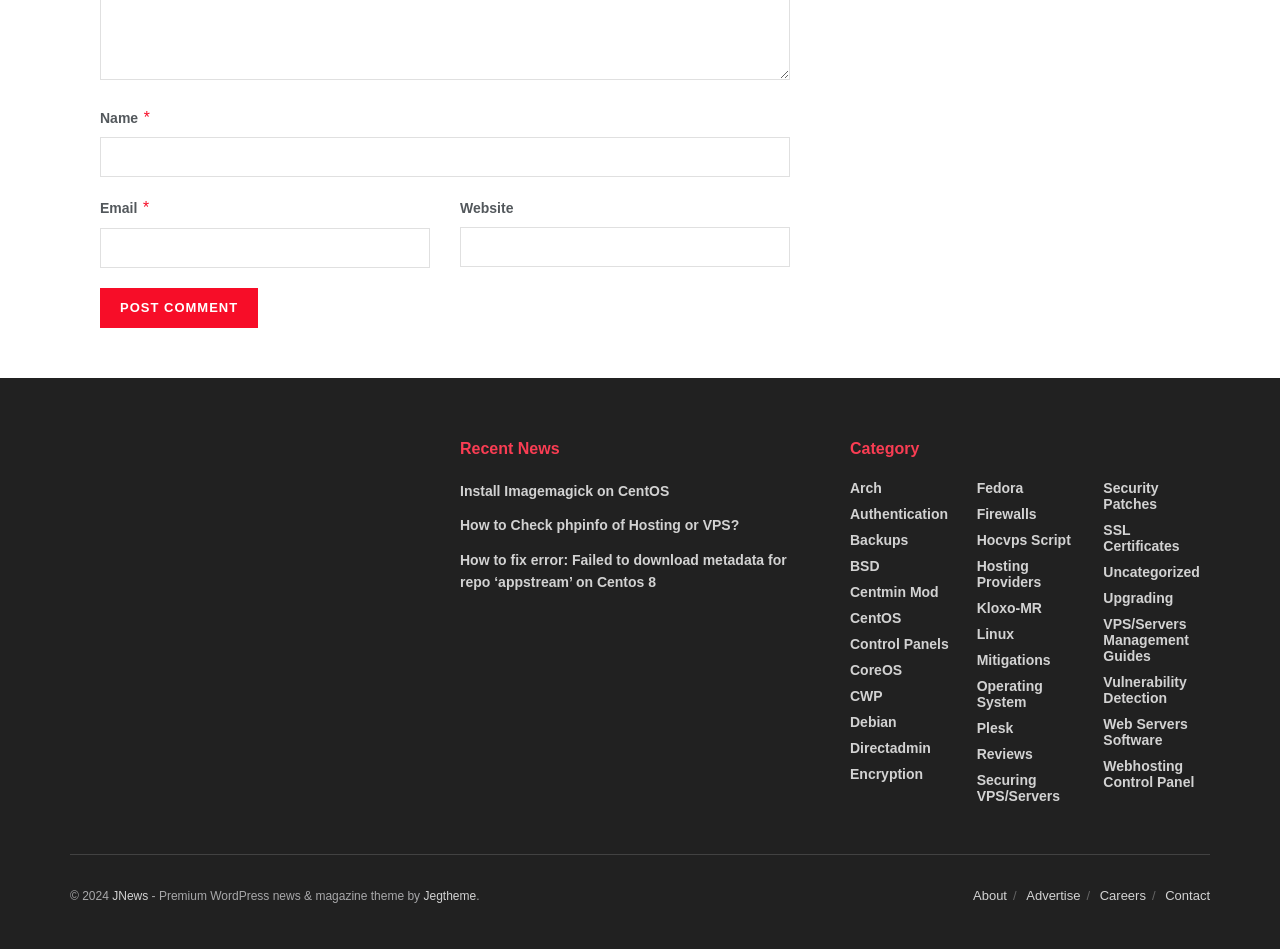Analyze the image and answer the question with as much detail as possible: 
What is the purpose of the textbox with label 'Name'?

The textbox with label 'Name' is required and is likely used to input the user's name, possibly for commenting or registration purposes.